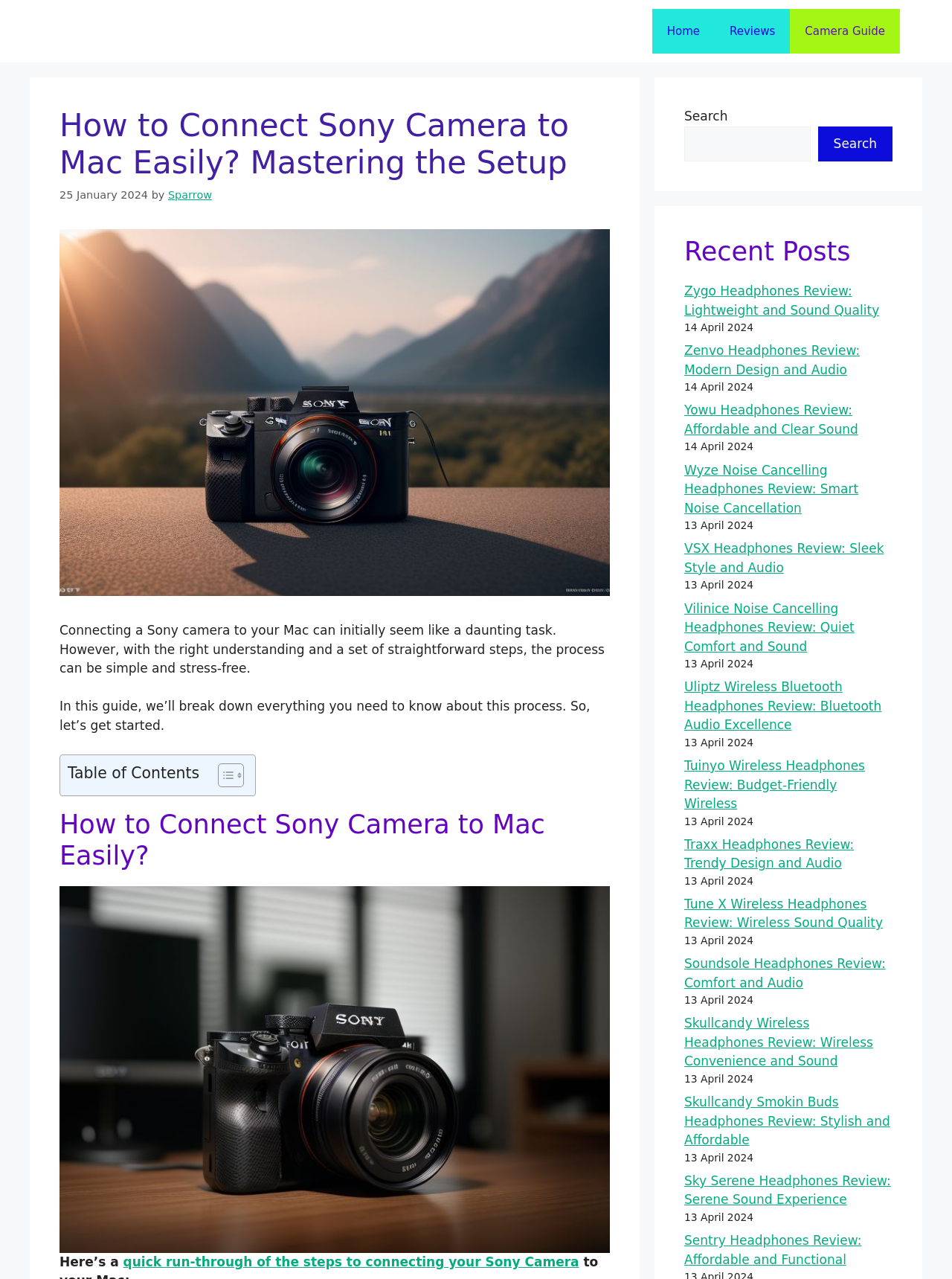Provide a comprehensive description of the webpage.

The webpage is about connecting a Sony camera to a Mac, with a focus on making the process easy and stress-free. At the top, there is a banner with the site's name and a navigation menu with links to "Home", "Reviews", and "Camera Guide". Below the navigation menu, there is a header section with the title "How to Connect Sony Camera to Mac Easily? Mastering the Setup" and a timestamp indicating the article was published on January 25, 2024. The author's name, "Sparrow", is also mentioned.

The main content area is divided into sections. The first section has a brief introduction to the topic, followed by a table of contents with a toggle button. Below the introduction, there is a heading "How to Connect Sony Camera to Mac Easily?" and a figure with an image related to the topic.

The next section appears to be a summary or a quick rundown of the steps to connect a Sony camera to a Mac, with a link to a more detailed guide. The section is followed by a large image related to the topic.

On the right side of the page, there is a complementary section with a search bar, a heading "Recent Posts", and a list of links to recent articles, each with a timestamp indicating the publication date. The articles are about headphones reviews, with titles such as "Zygo Headphones Review: Lightweight and Sound Quality" and "Skullcandy Wireless Headphones Review: Wireless Convenience and Sound".